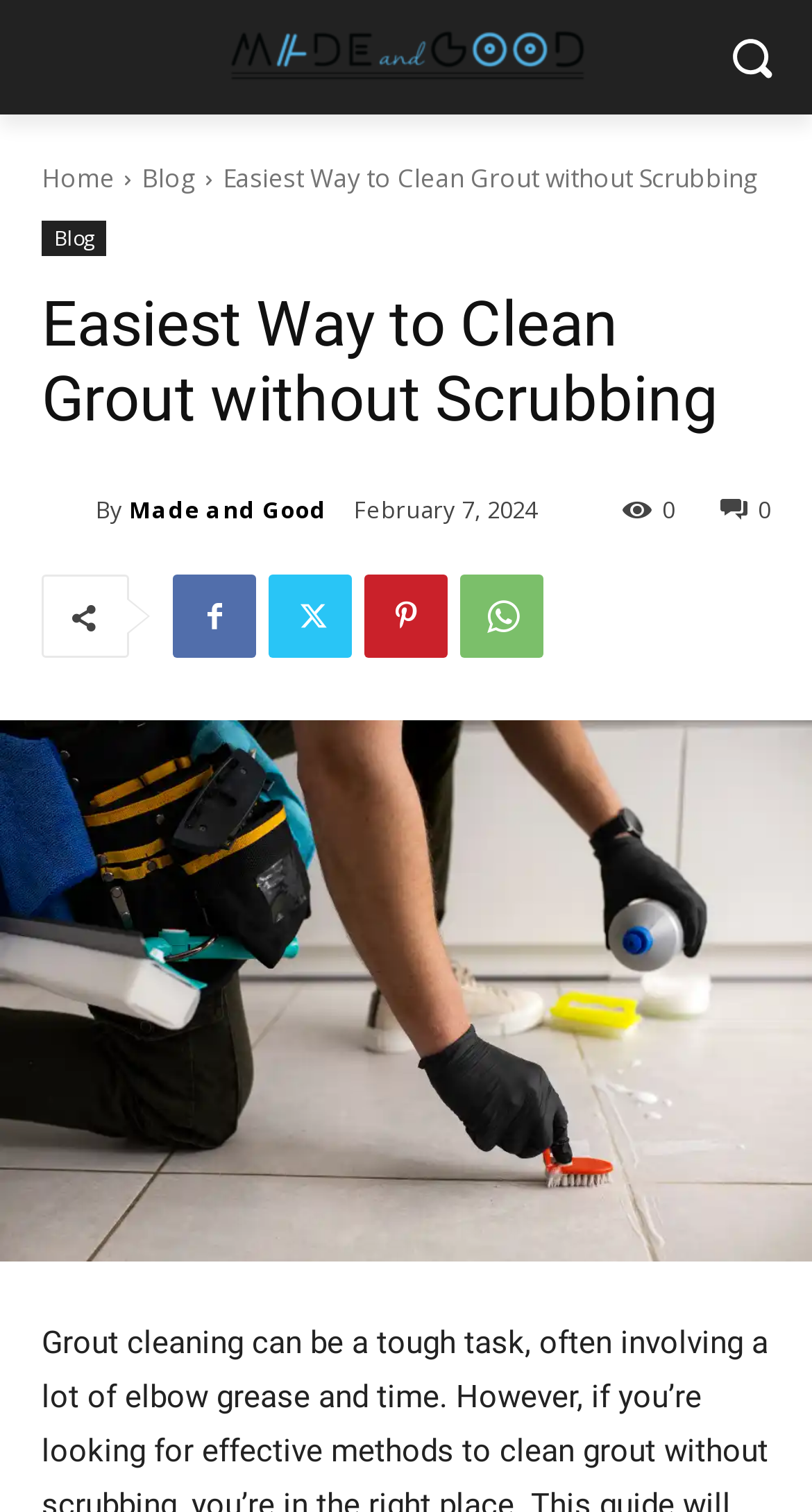Identify the main title of the webpage and generate its text content.

Easiest Way to Clean Grout without Scrubbing